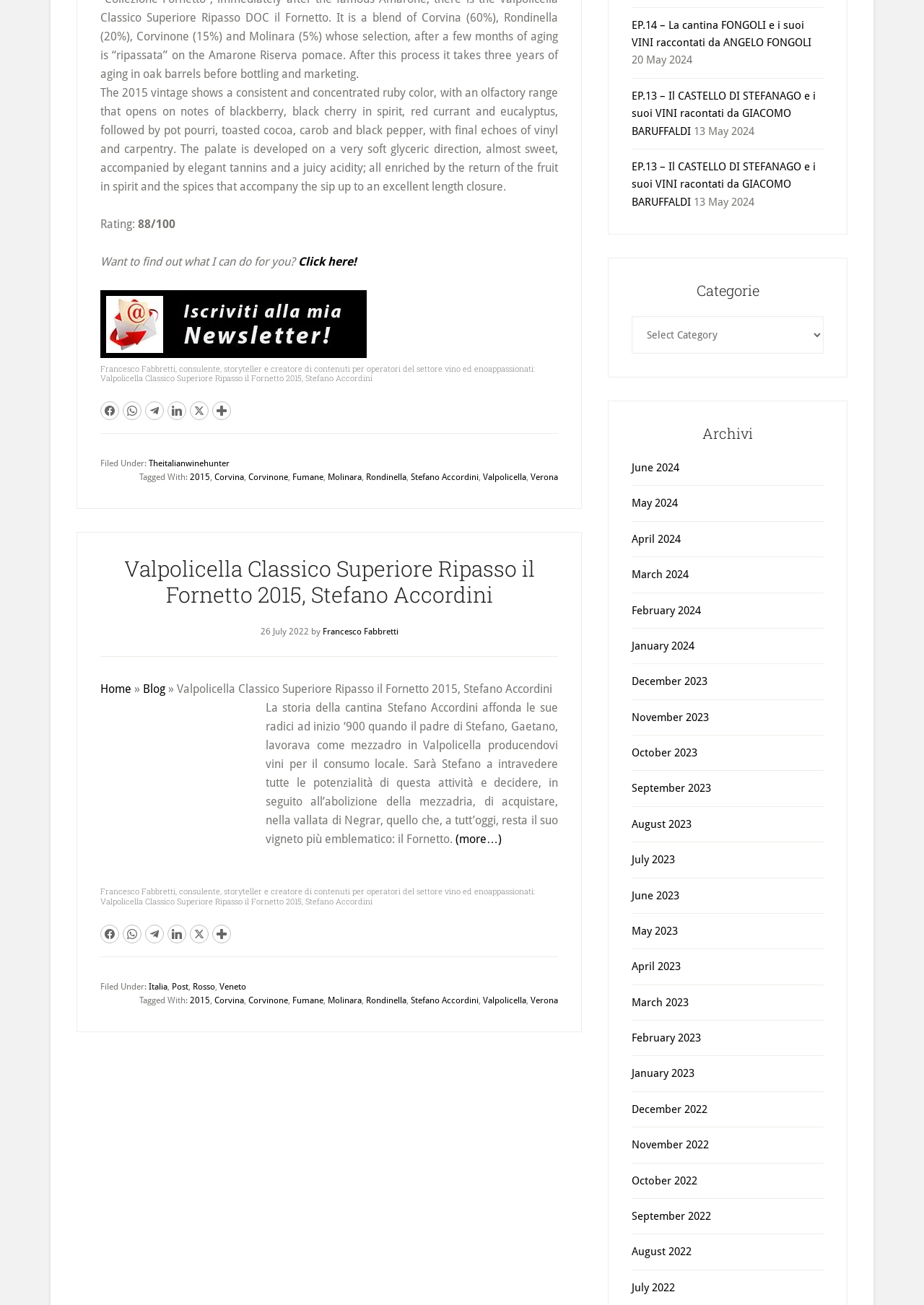Given the description of the UI element: "Twitter", predict the bounding box coordinates in the form of [left, top, right, bottom], with each value being a float between 0 and 1.

[0.205, 0.307, 0.226, 0.322]